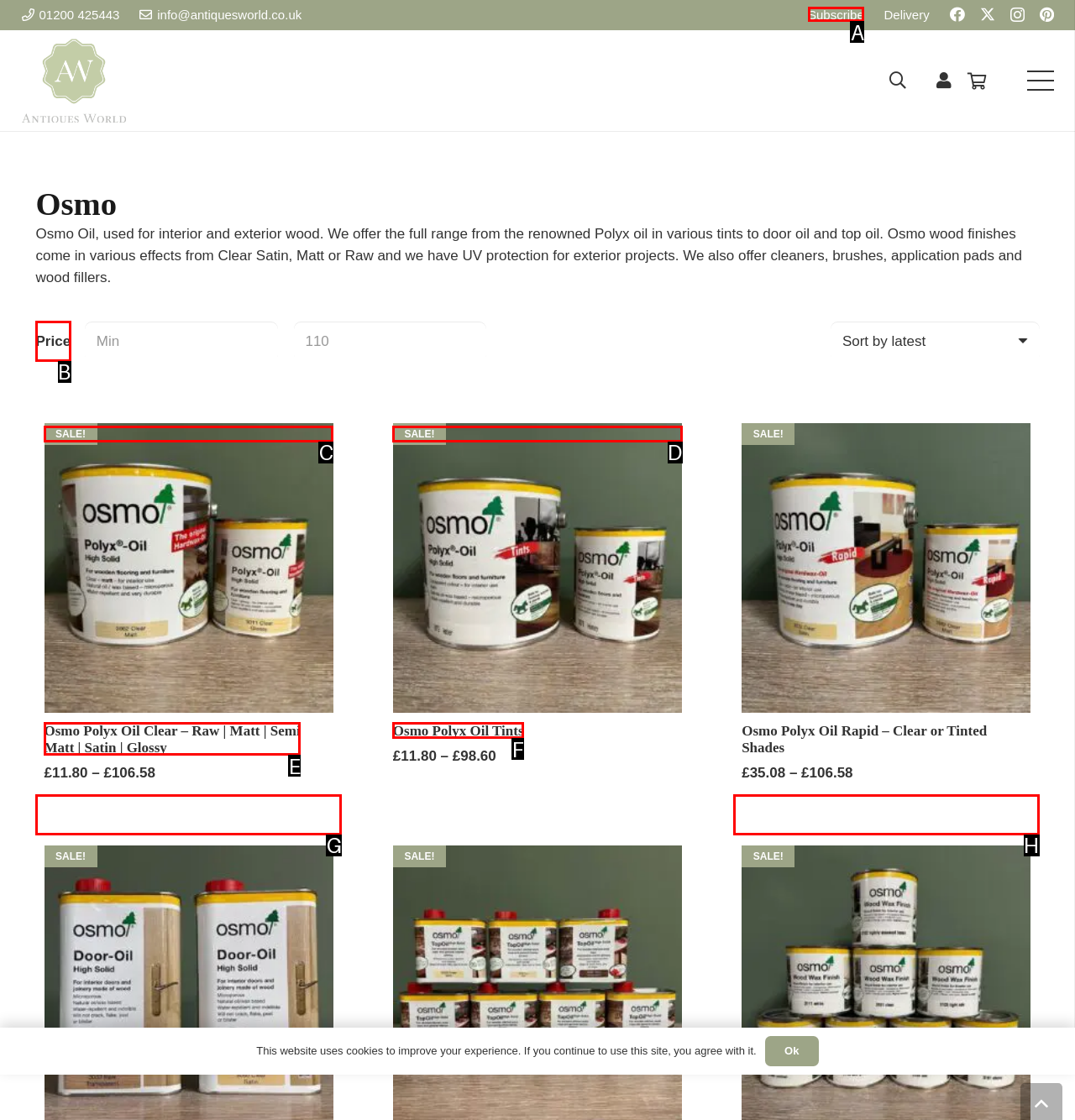From the description: Osmo Polyx Oil Tints, select the HTML element that fits best. Reply with the letter of the appropriate option.

F